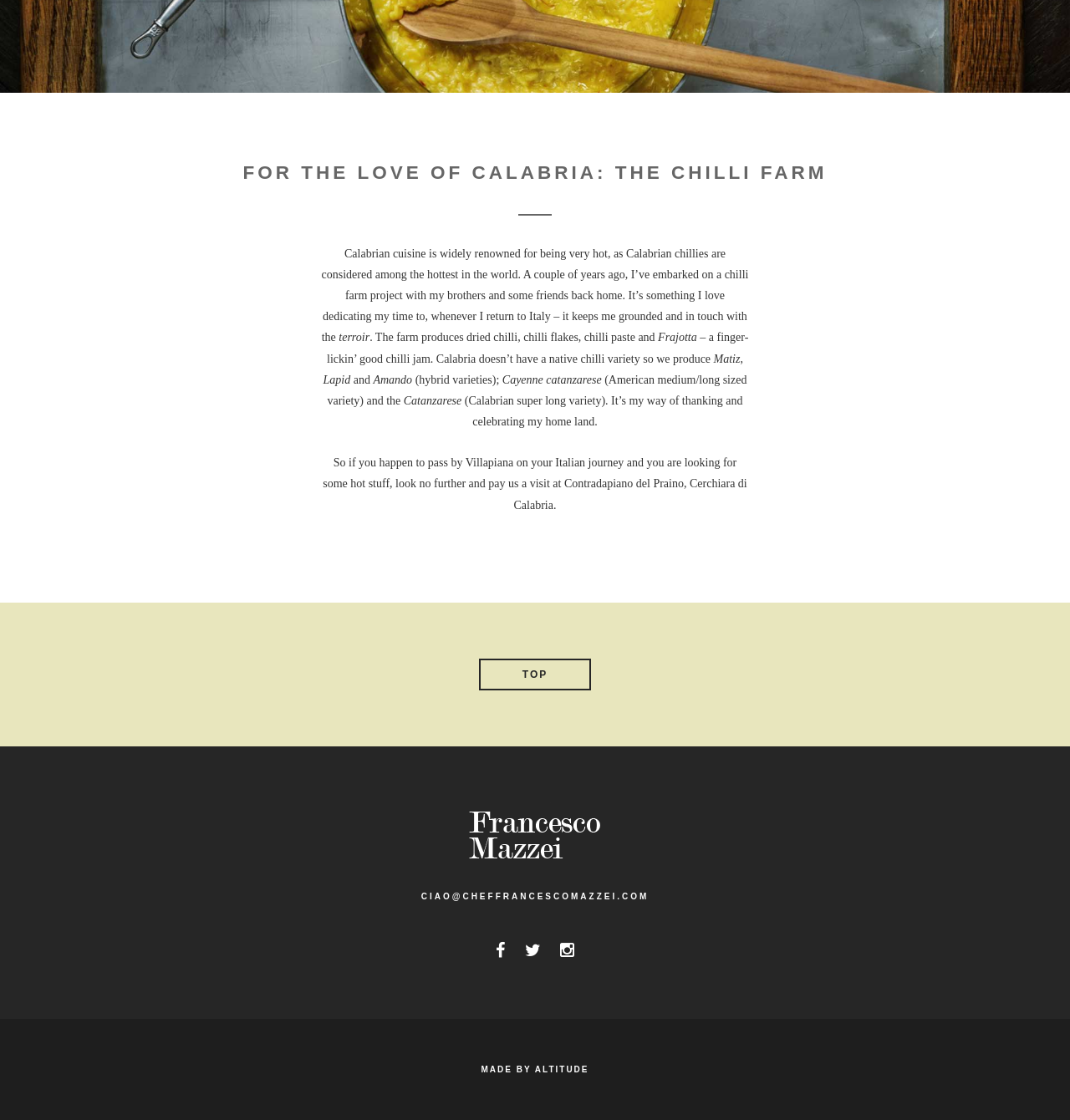Provide the bounding box coordinates for the UI element described in this sentence: "parent_node: CIAO@CHEFFRANCESCOMAZZEI.COM". The coordinates should be four float values between 0 and 1, i.e., [left, top, right, bottom].

[0.438, 0.716, 0.562, 0.785]